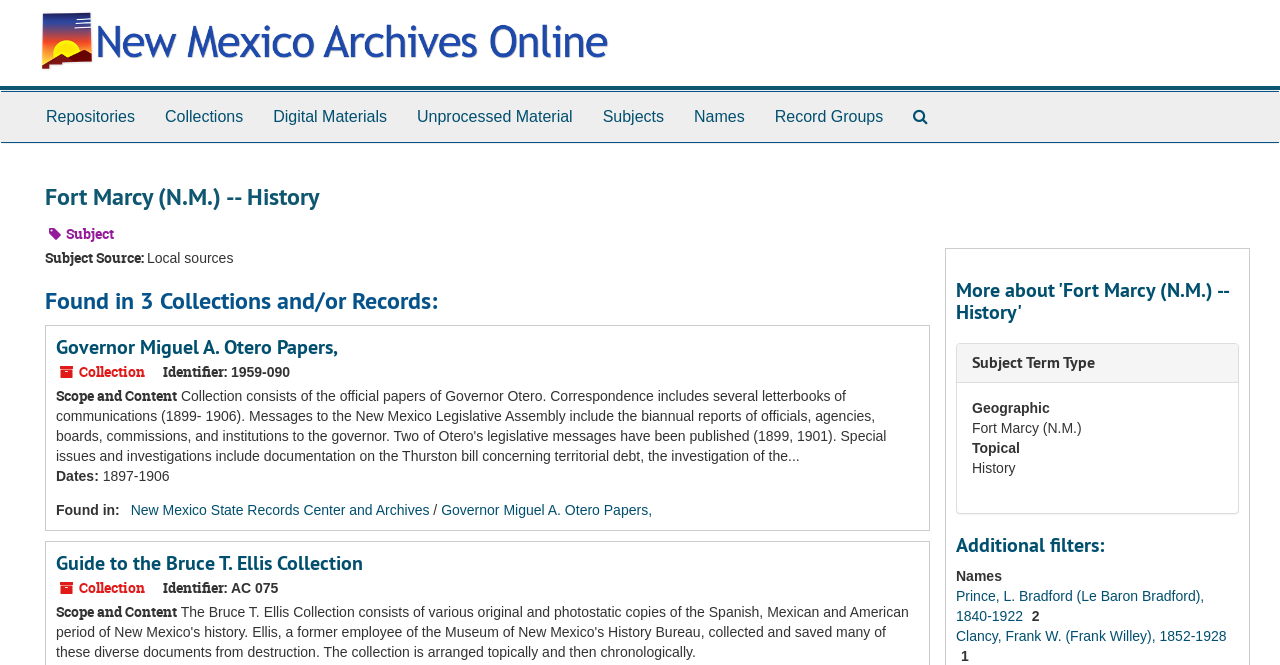Use the details in the image to answer the question thoroughly: 
What type of subject term is Fort Marcy?

Fort Marcy is a 'Geographic' subject term as indicated by the 'Subject Term Type' section on the webpage.